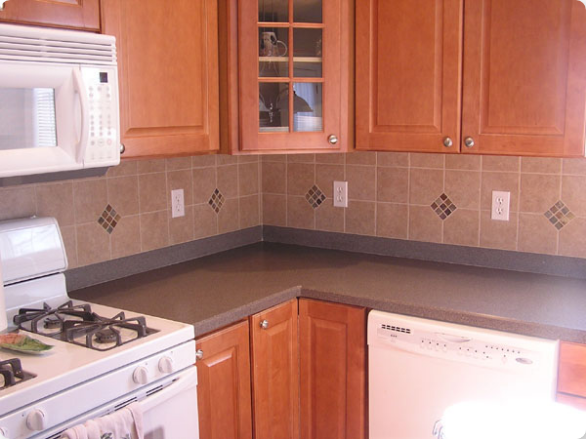Describe the image with as much detail as possible.

This image showcases a beautifully designed kitchen featuring a porcelain tile backsplash with slate insets. The countertop, made from a sleek gray material, supports an array of kitchen appliances—including a white gas stove and a dishwasher. The cabinetry is adorned with a warm wooden finish, enhancing the overall inviting ambiance of the space. Distinctive diamond-shaped slate inserts are strategically placed within the tile layout on the backsplash, adding a touch of elegance and texture to the design. This kitchen, located in Hudson, Ohio, was part of a project led by designer Tom Bognar, with tiles sourced from The Tile Shop. The thoughtful design integrates functionality and aesthetics, making it an ideal culinary environment.